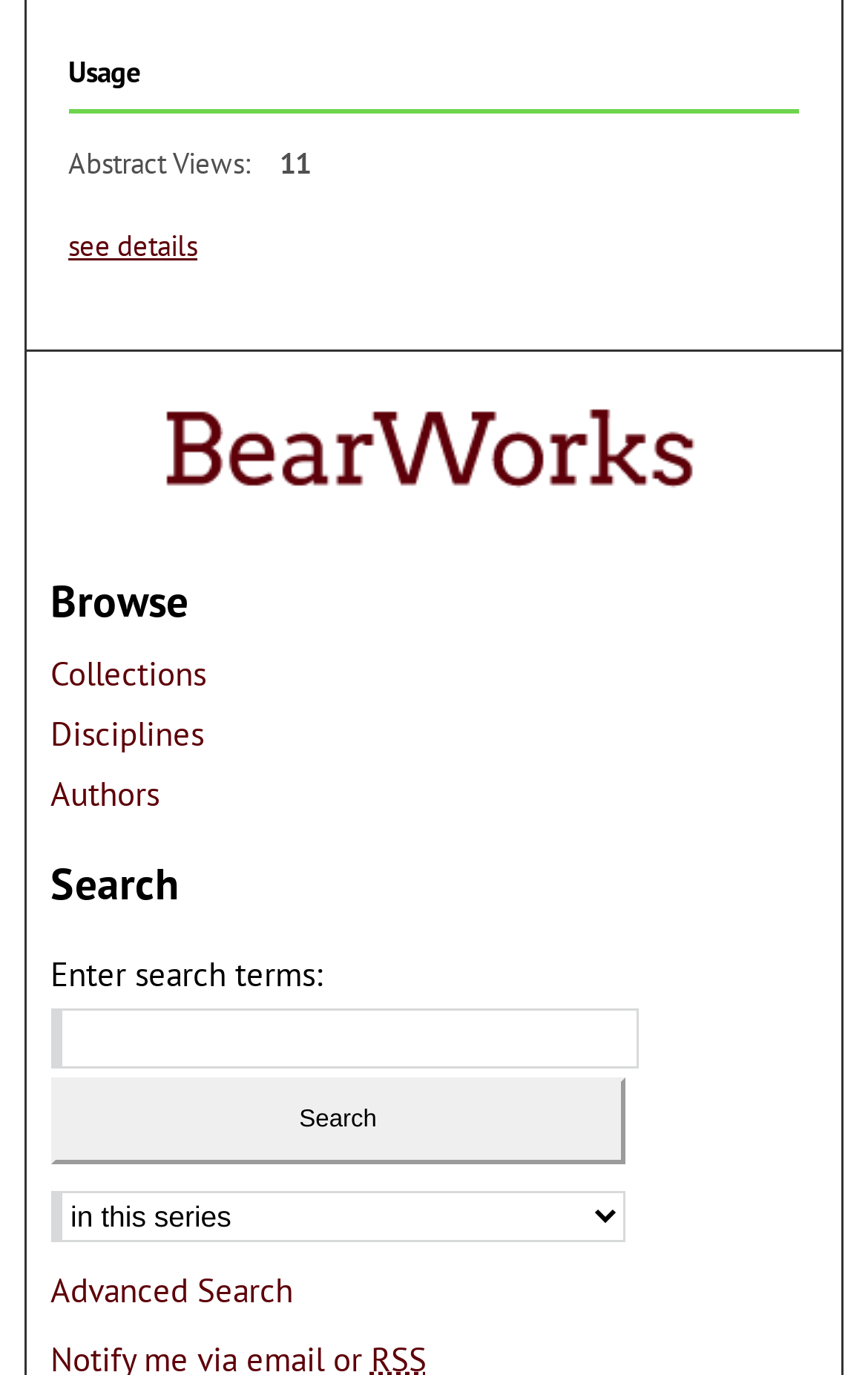Highlight the bounding box coordinates of the element you need to click to perform the following instruction: "Search for something."

[0.058, 0.699, 0.736, 0.743]